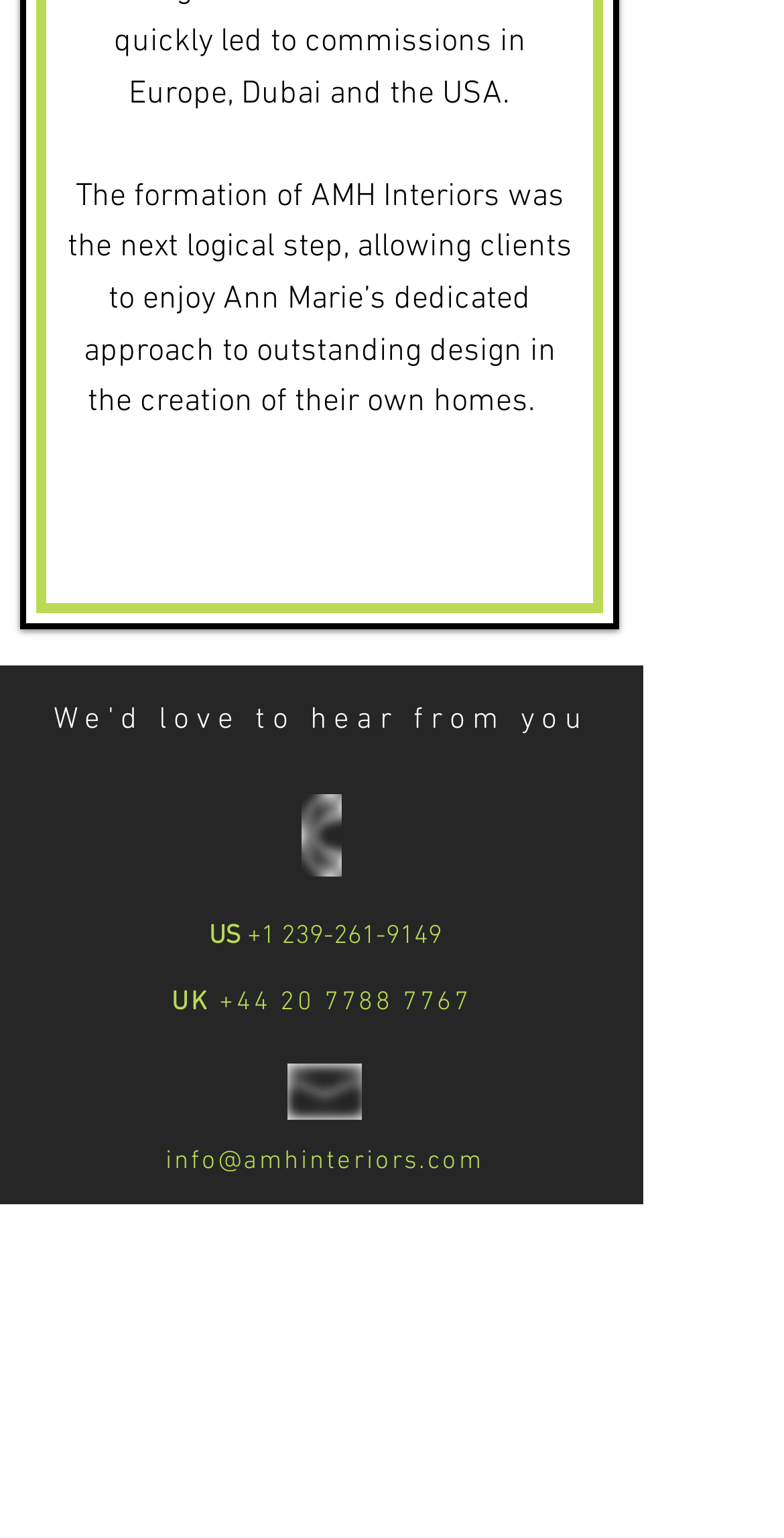Please determine the bounding box coordinates of the element's region to click for the following instruction: "Contact us in the US".

[0.385, 0.516, 0.436, 0.57]